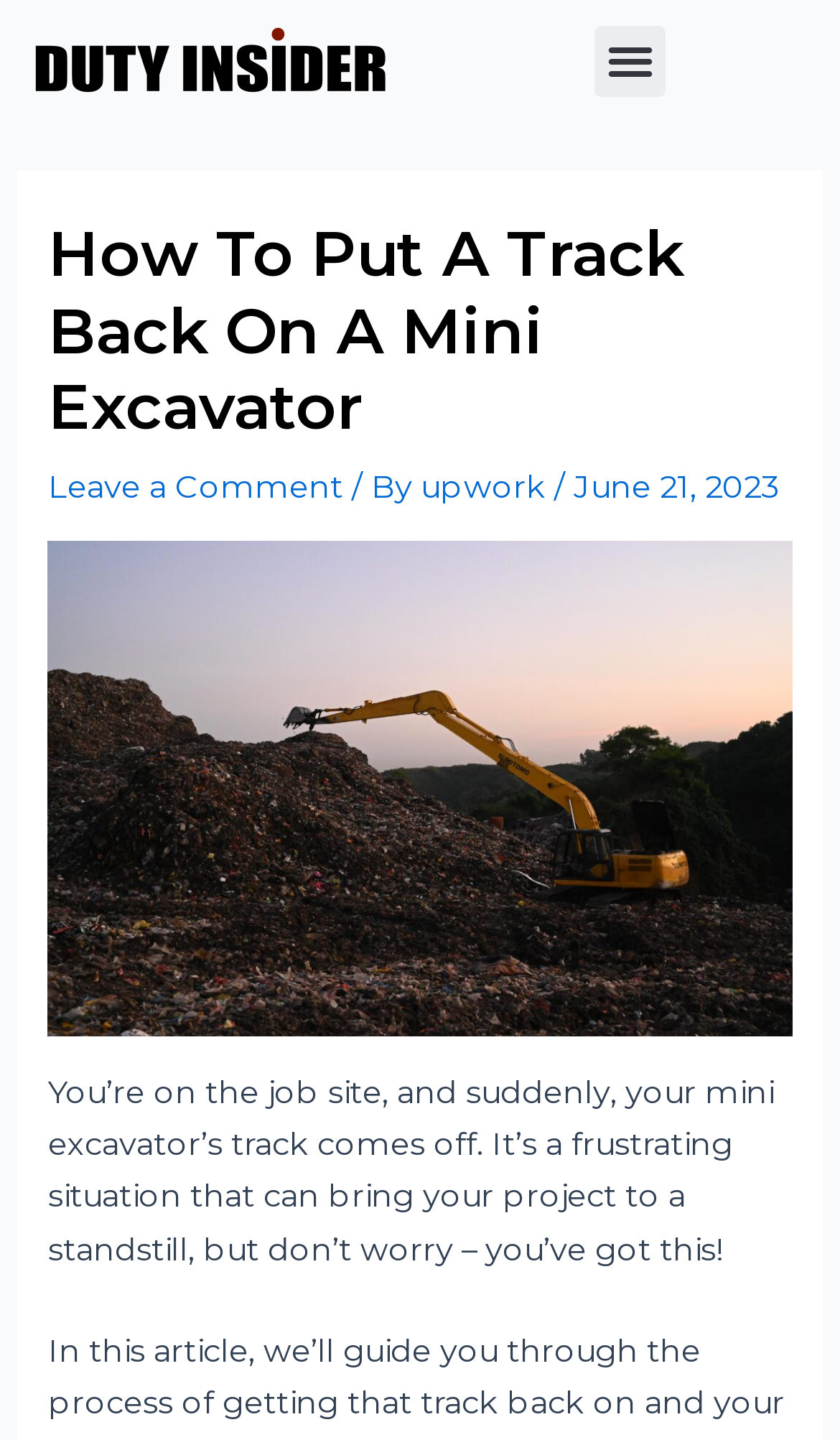Identify and extract the main heading from the webpage.

How To Put A Track Back On A Mini Excavator